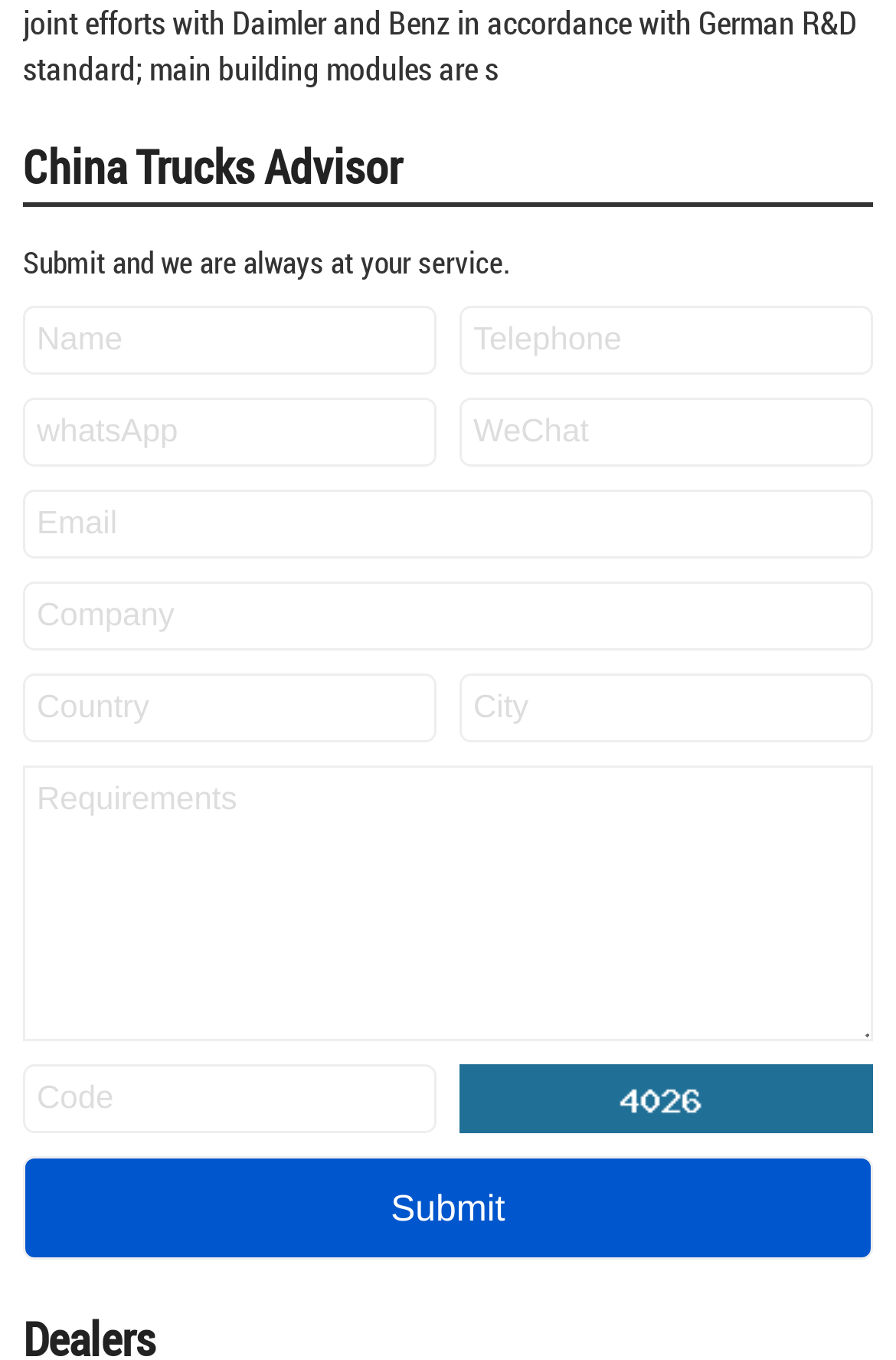What is the purpose of this webpage?
Based on the visual content, answer with a single word or a brief phrase.

Contact advisor